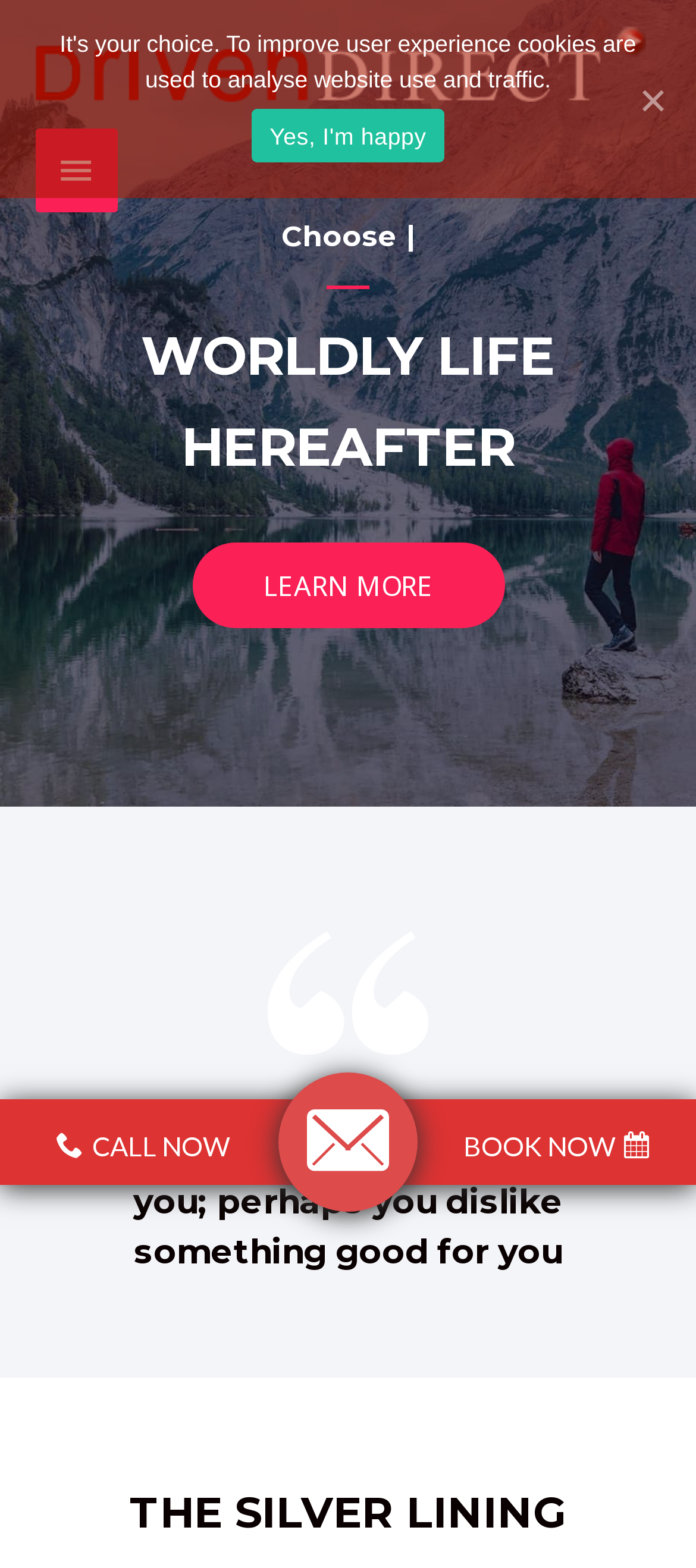Using the element description: "Call now", determine the bounding box coordinates. The coordinates should be in the format [left, top, right, bottom], with values between 0 and 1.

[0.0, 0.701, 0.5, 0.756]